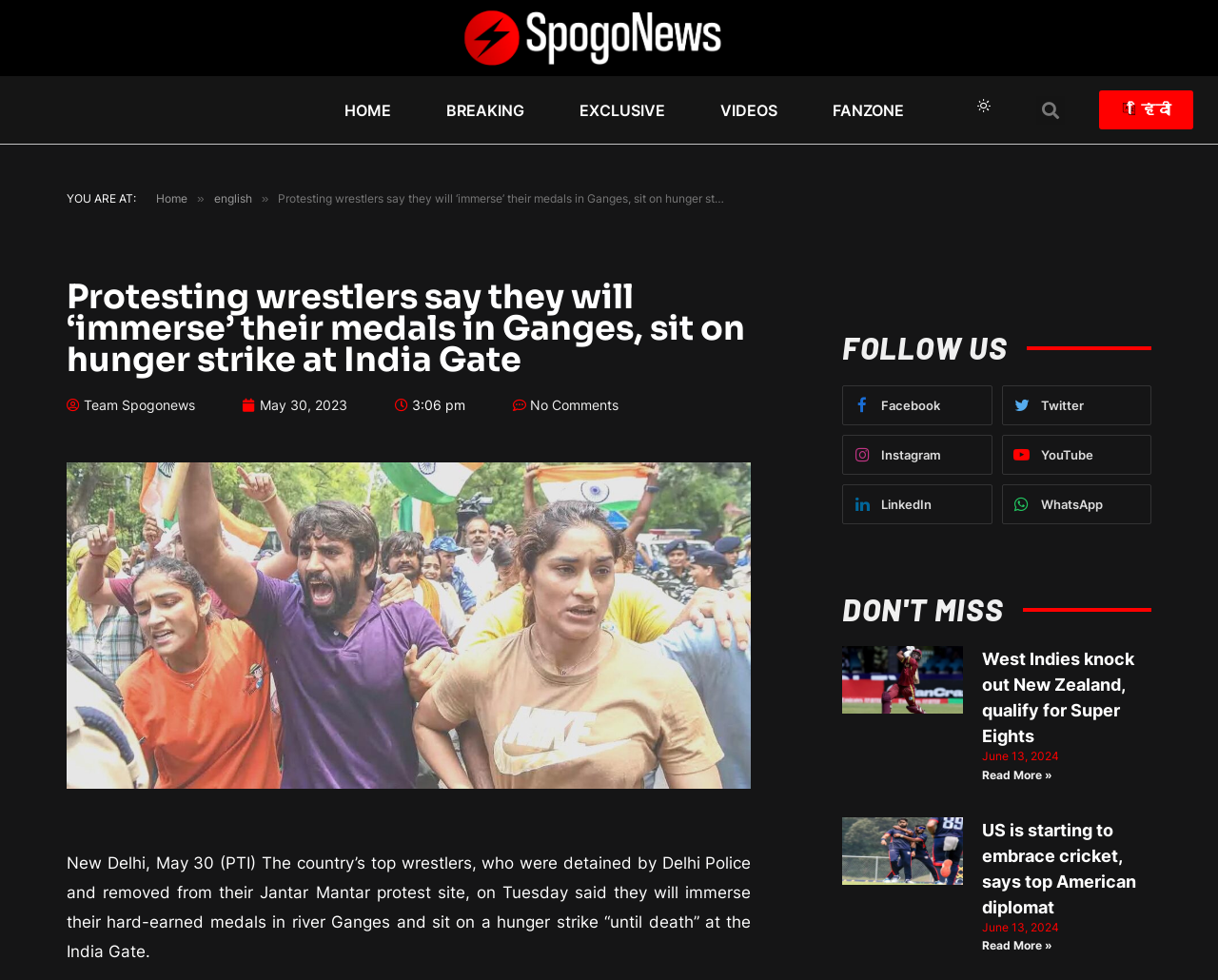What is the date of the article?
Please answer the question with a detailed response using the information from the screenshot.

I found the date of the article by looking at the text 'May 30, 2023' which is located below the heading 'Protesting wrestlers say they will ‘immerse’ their medals in Ganges, sit on hunger strike at India Gate'.